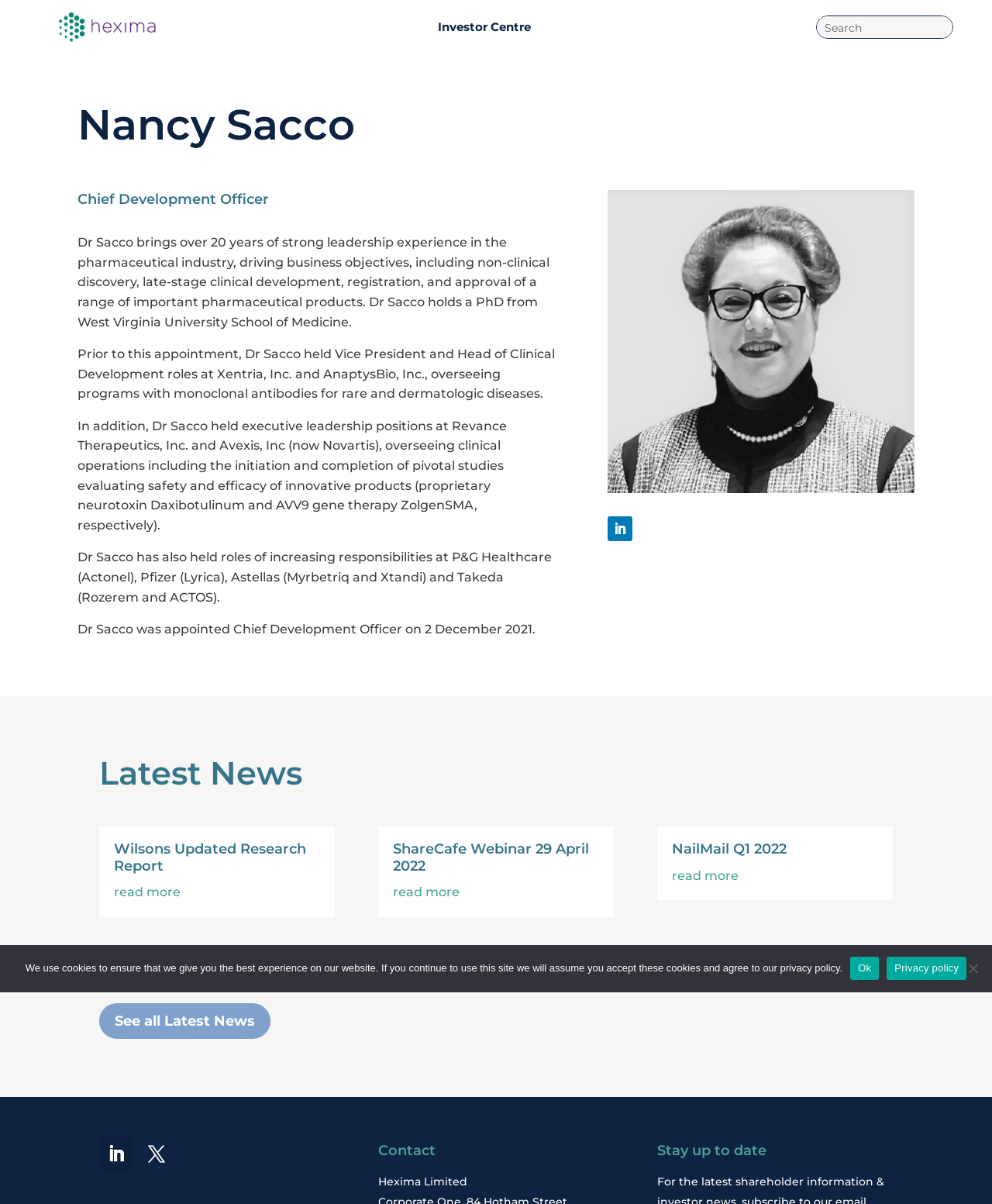Please use the details from the image to answer the following question comprehensively:
What is the company name mentioned on the webpage?

The company name 'Hexima Limited' is mentioned at the bottom of the webpage, in the contact section.